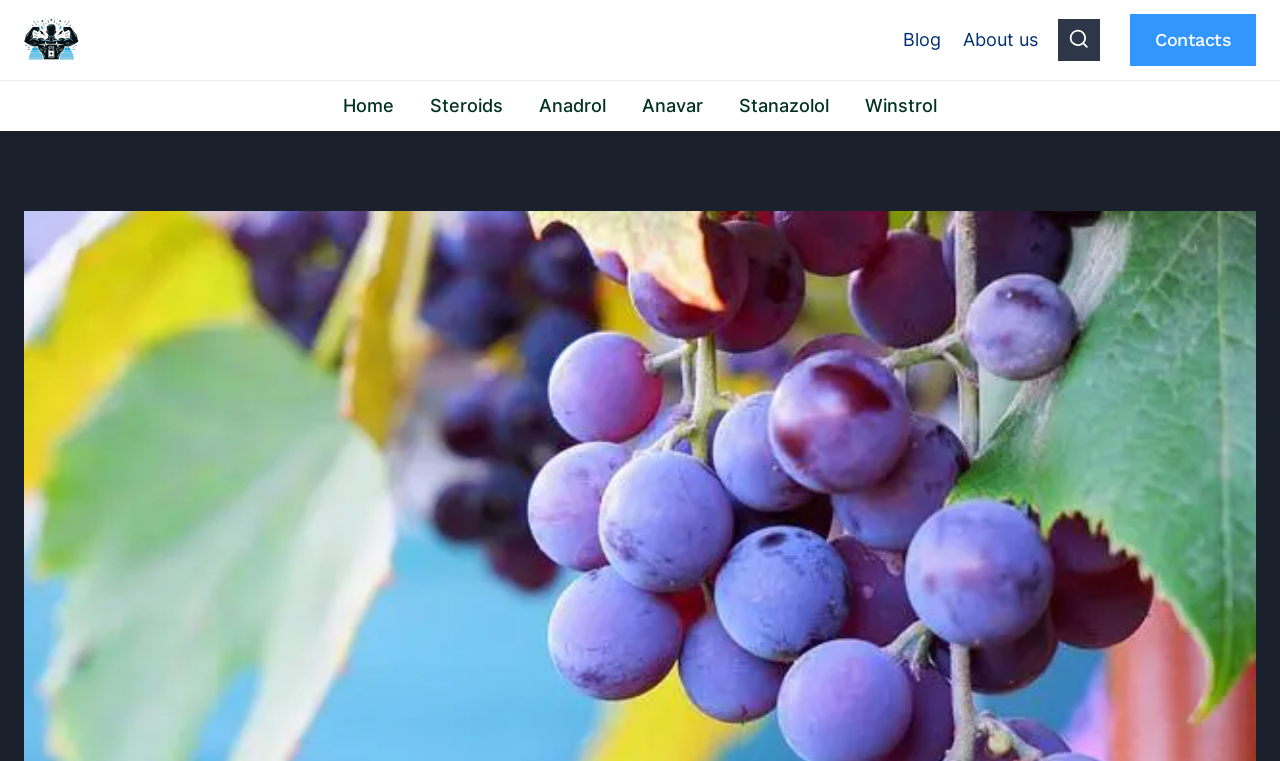Determine the bounding box coordinates in the format (top-left x, top-left y, bottom-right x, bottom-right y). Ensure all values are floating point numbers between 0 and 1. Identify the bounding box of the UI element described by: Anavar

[0.488, 0.106, 0.563, 0.173]